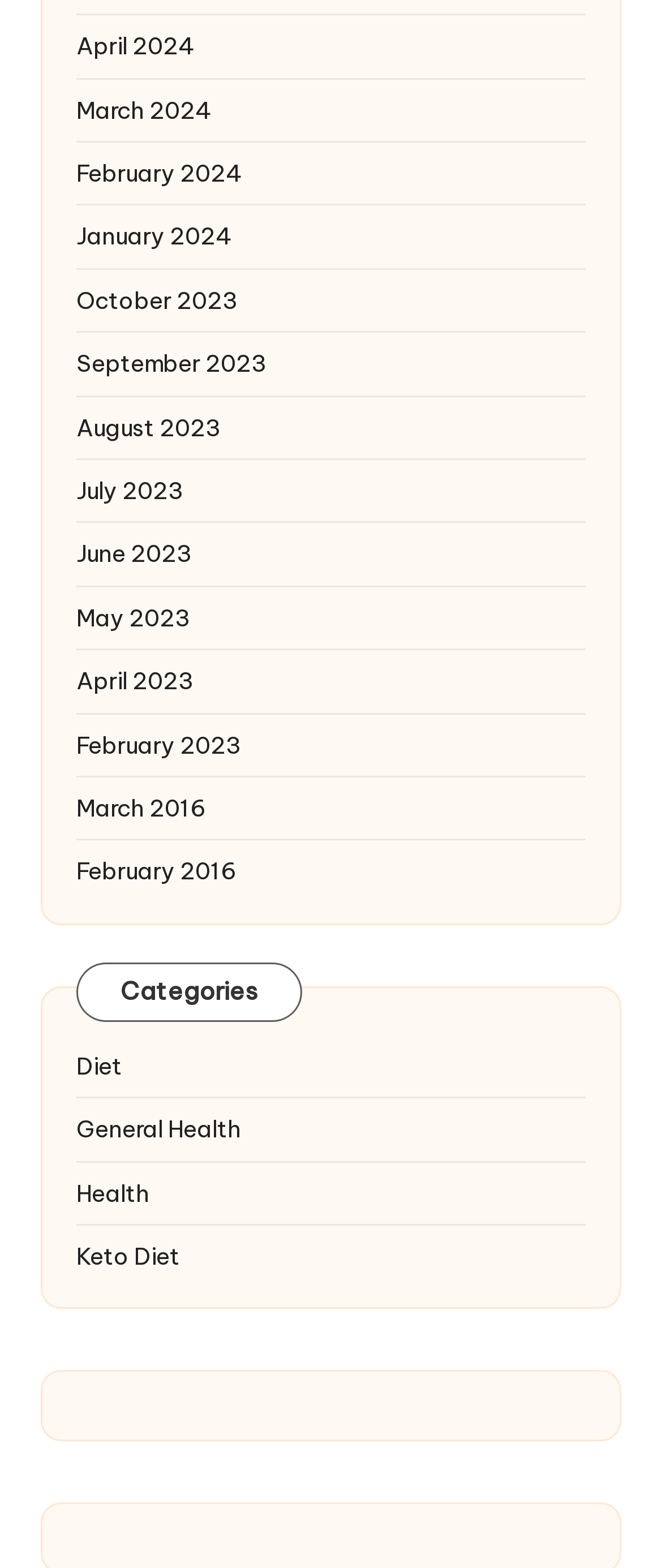Using the webpage screenshot, locate the HTML element that fits the following description and provide its bounding box: "Health".

[0.115, 0.762, 0.885, 0.784]